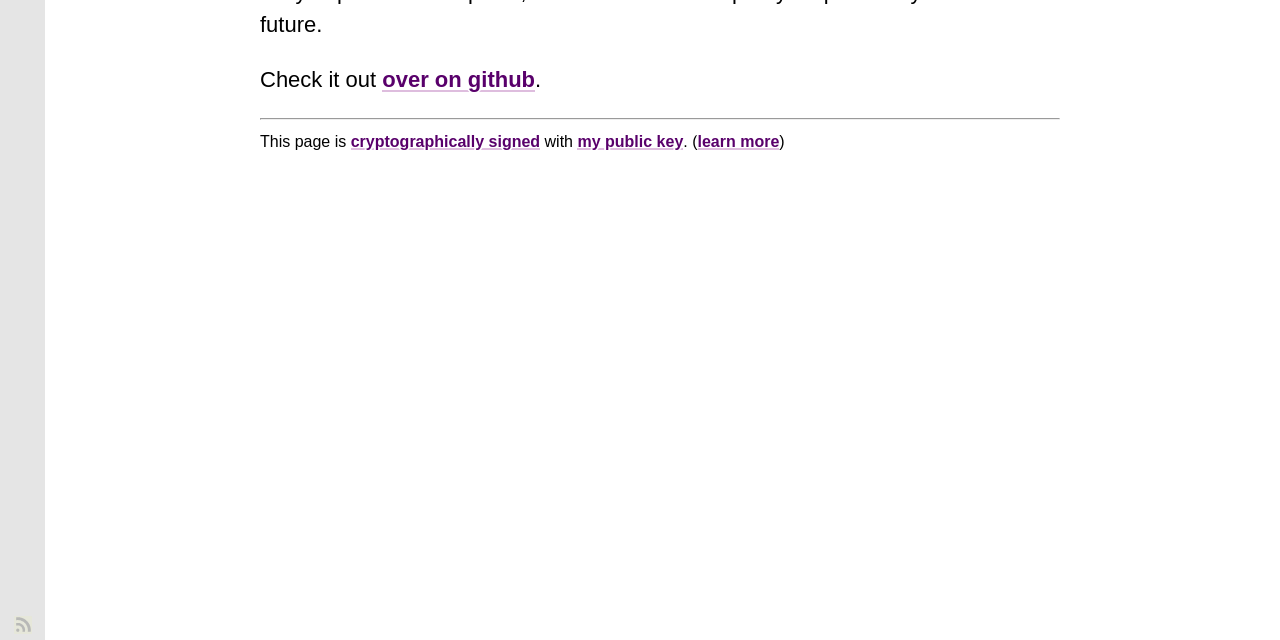Please find the bounding box coordinates (top-left x, top-left y, bottom-right x, bottom-right y) in the screenshot for the UI element described as follows: learn more

[0.545, 0.207, 0.609, 0.234]